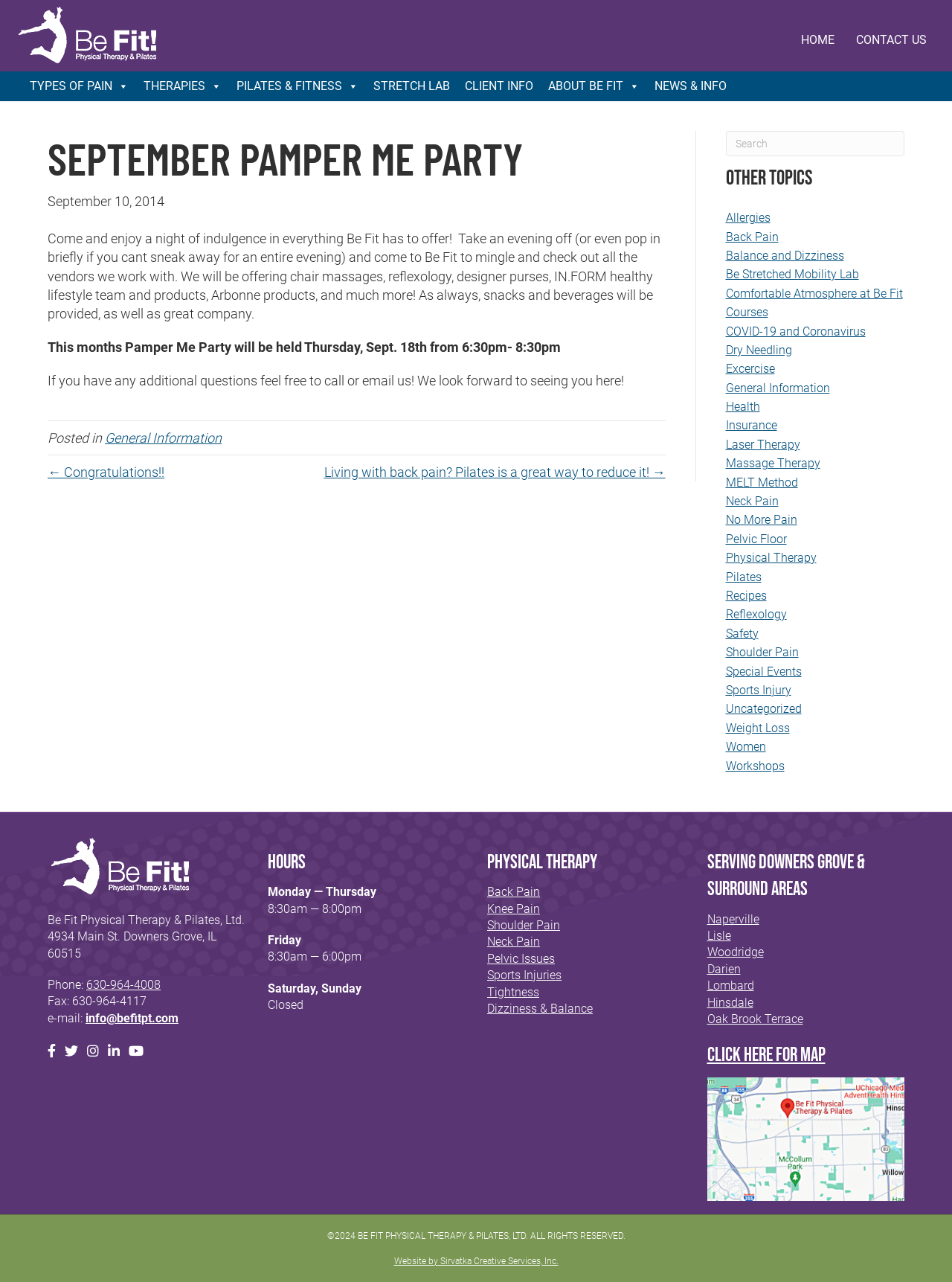Identify and provide the bounding box coordinates of the UI element described: "Comfortable Atmosphere at Be Fit". The coordinates should be formatted as [left, top, right, bottom], with each number being a float between 0 and 1.

[0.762, 0.223, 0.948, 0.234]